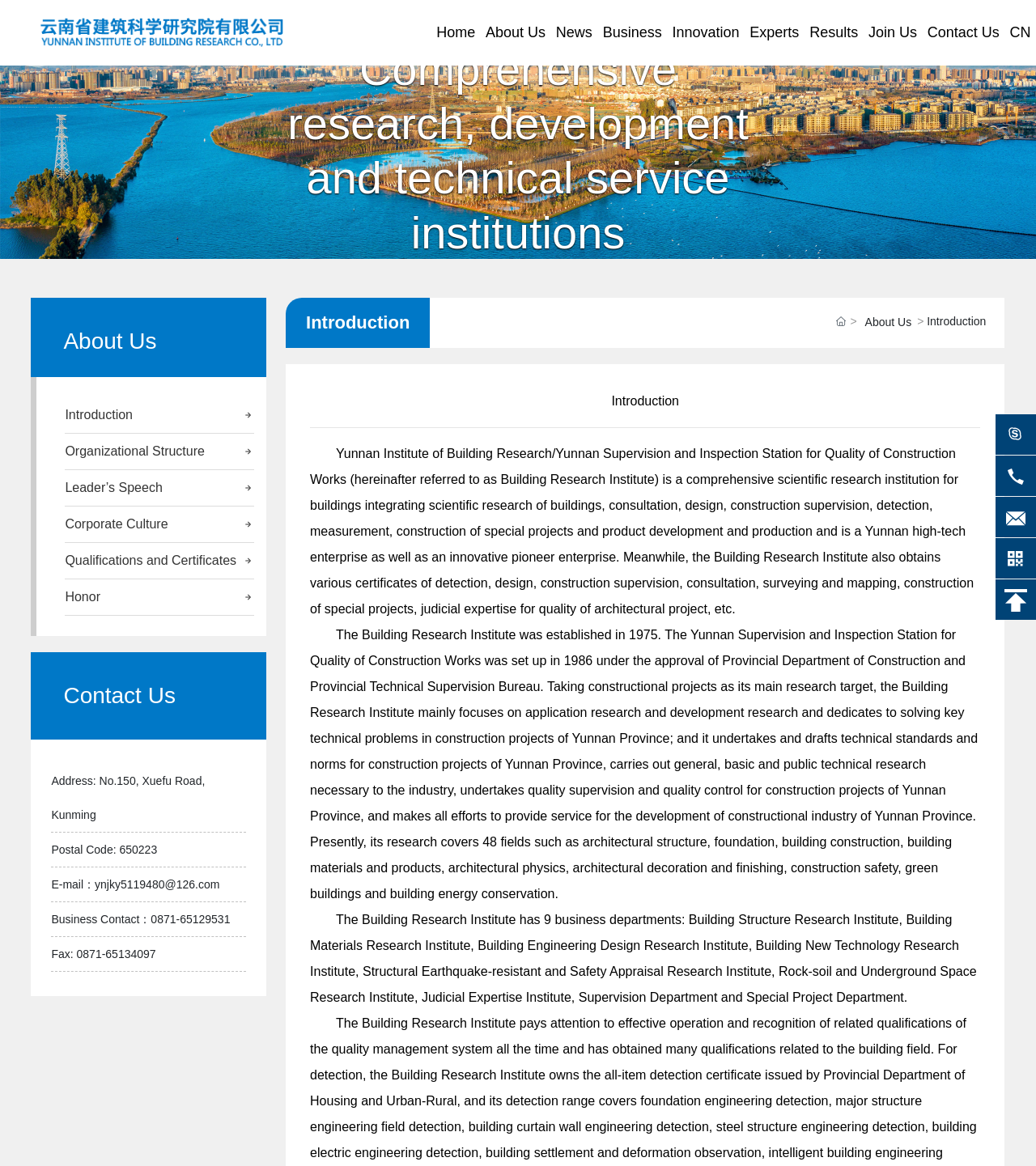How many business departments does the institution have?
Refer to the image and provide a one-word or short phrase answer.

9